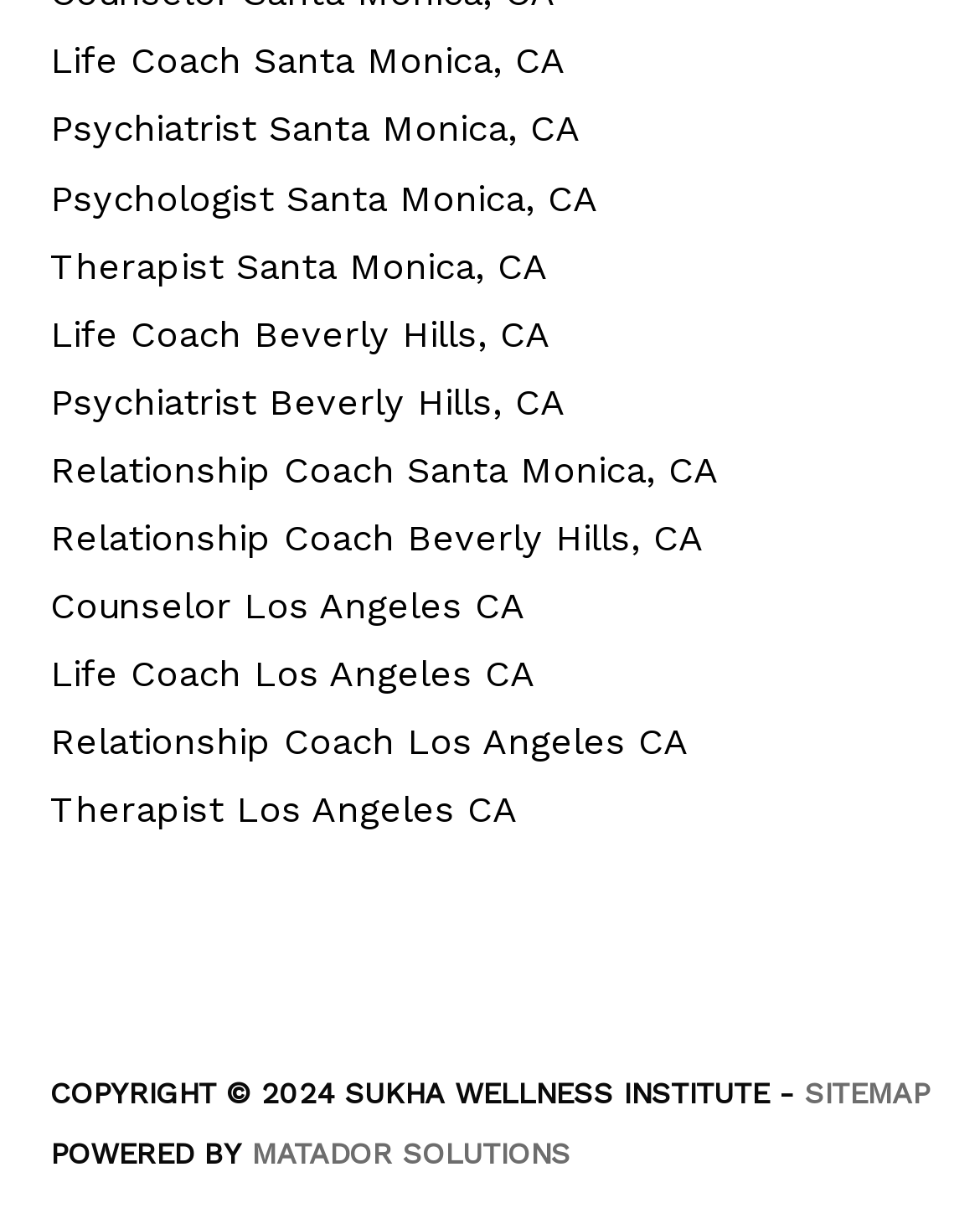What is the last item listed on the webpage?
Answer with a single word or phrase, using the screenshot for reference.

POWERED BY MATADOR SOLUTIONS